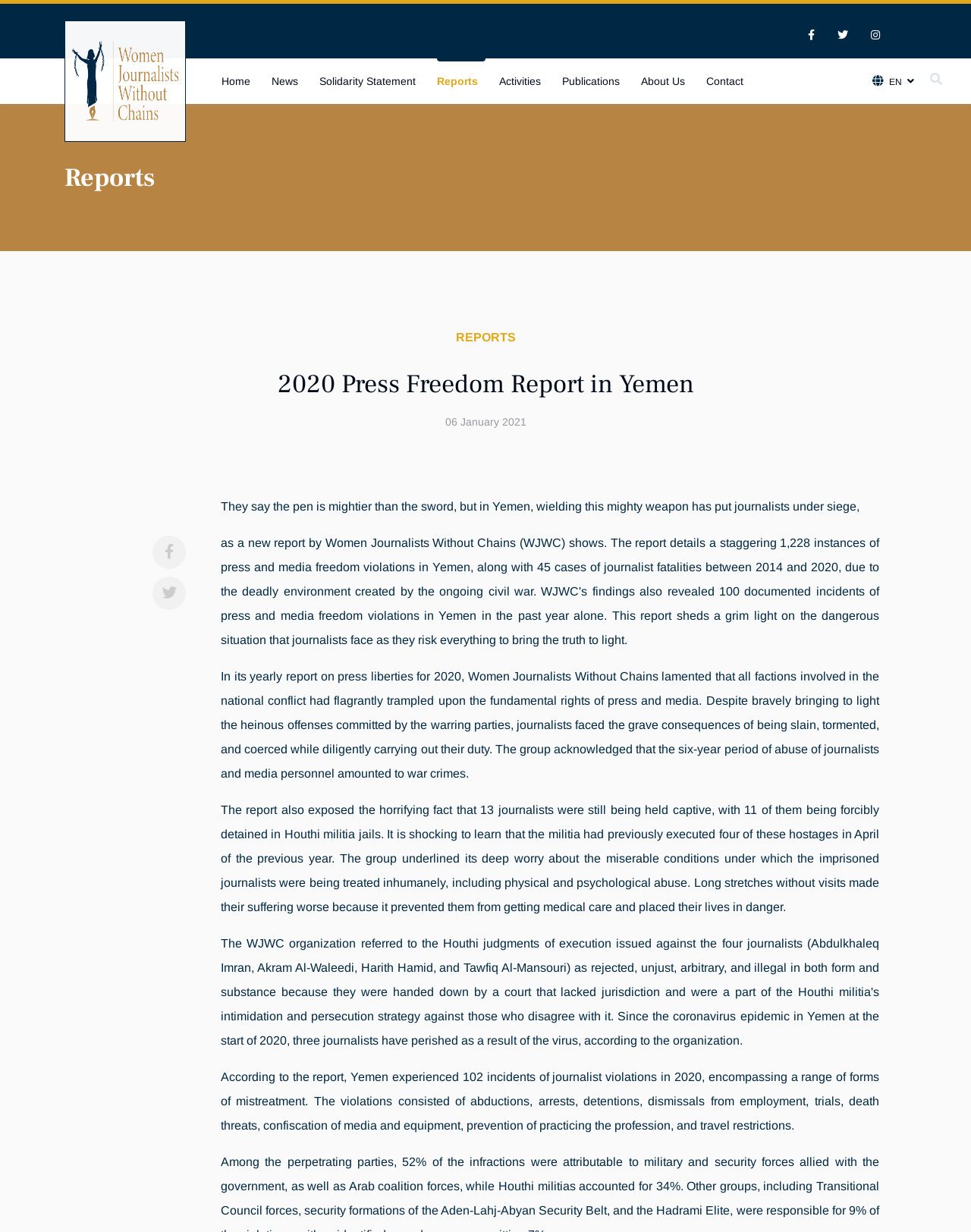Please identify the bounding box coordinates of the clickable area that will allow you to execute the instruction: "Go to the Home page".

[0.228, 0.047, 0.266, 0.084]